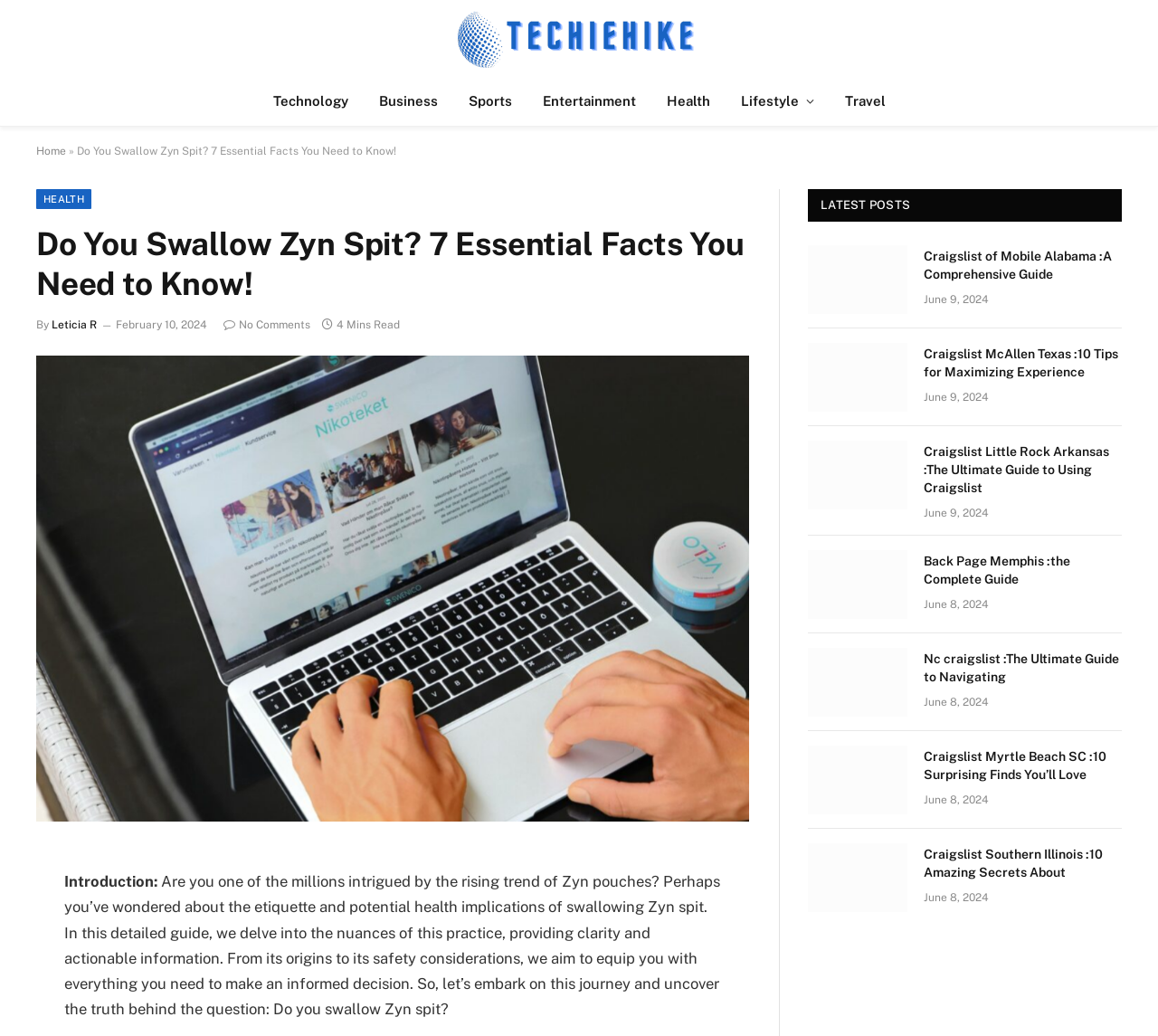Generate the text content of the main heading of the webpage.

Do You Swallow Zyn Spit? 7 Essential Facts You Need to Know!